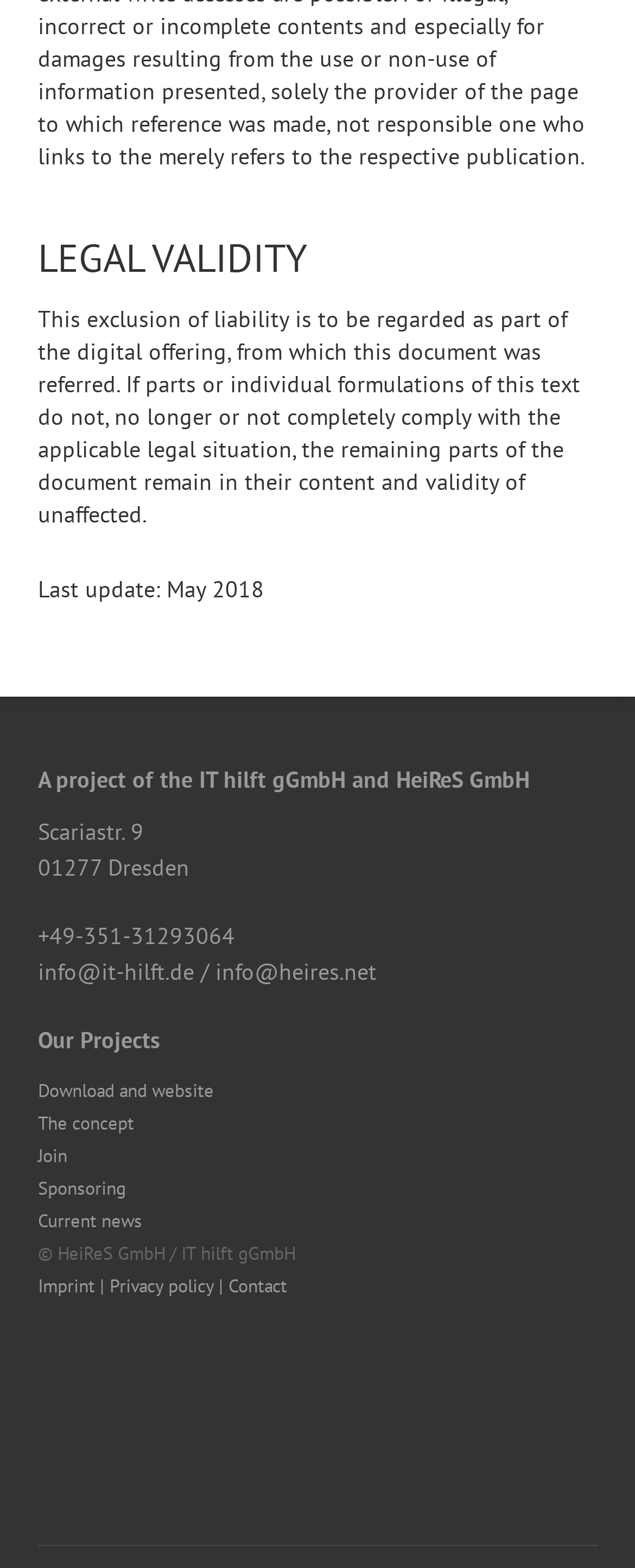Use a single word or phrase to answer the question: What is the copyright information of the webpage?

HeiReS GmbH / IT hilft gGmbH